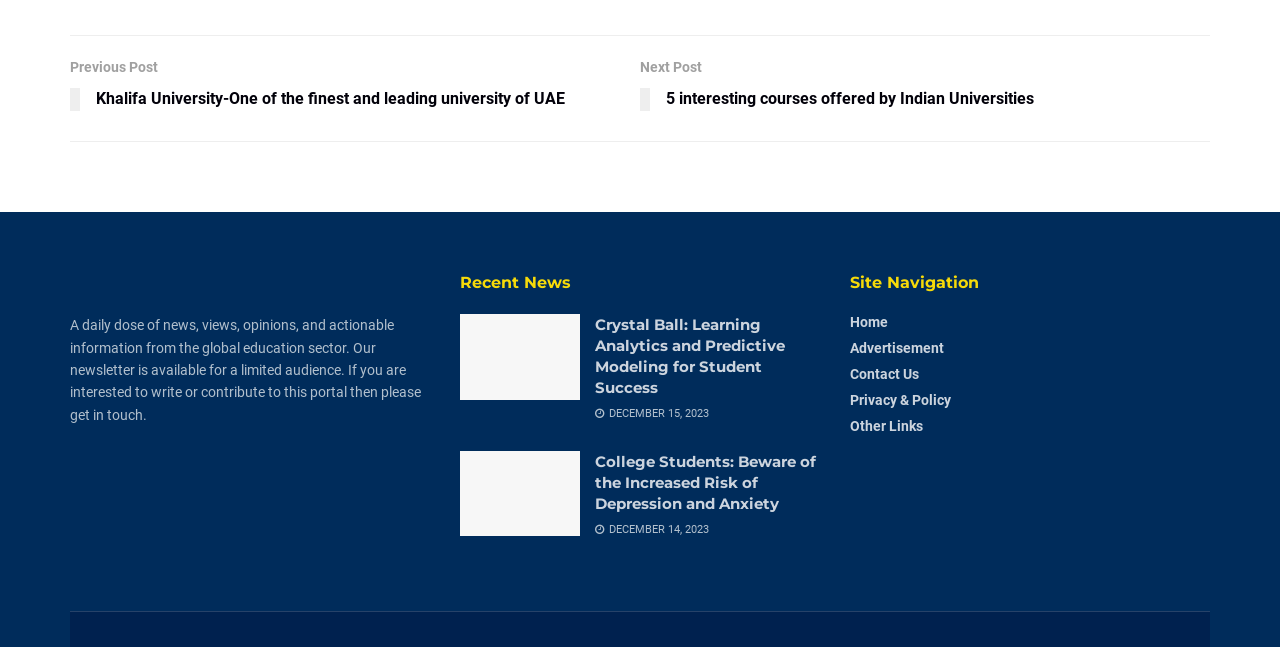Determine the bounding box for the HTML element described here: "Advertisement". The coordinates should be given as [left, top, right, bottom] with each number being a float between 0 and 1.

[0.664, 0.526, 0.738, 0.55]